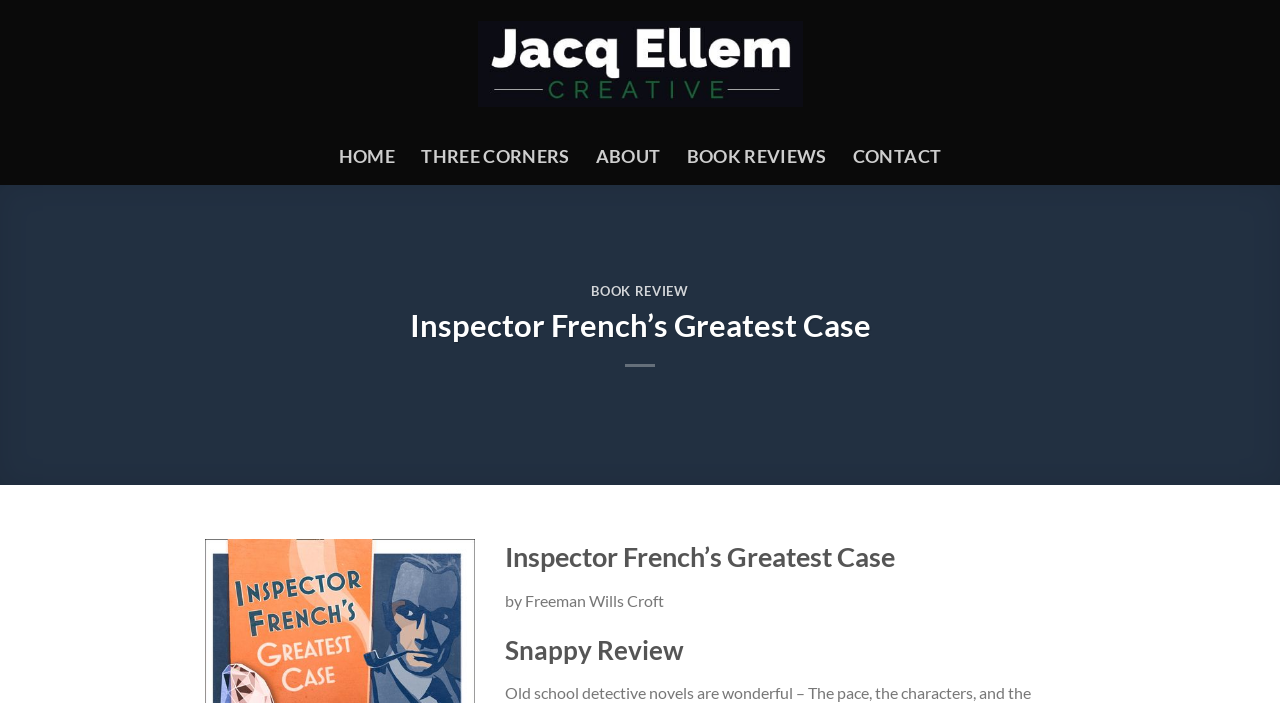Determine the bounding box coordinates of the clickable area required to perform the following instruction: "read Inspector French’s Greatest Case". The coordinates should be represented as four float numbers between 0 and 1: [left, top, right, bottom].

[0.395, 0.767, 0.84, 0.817]